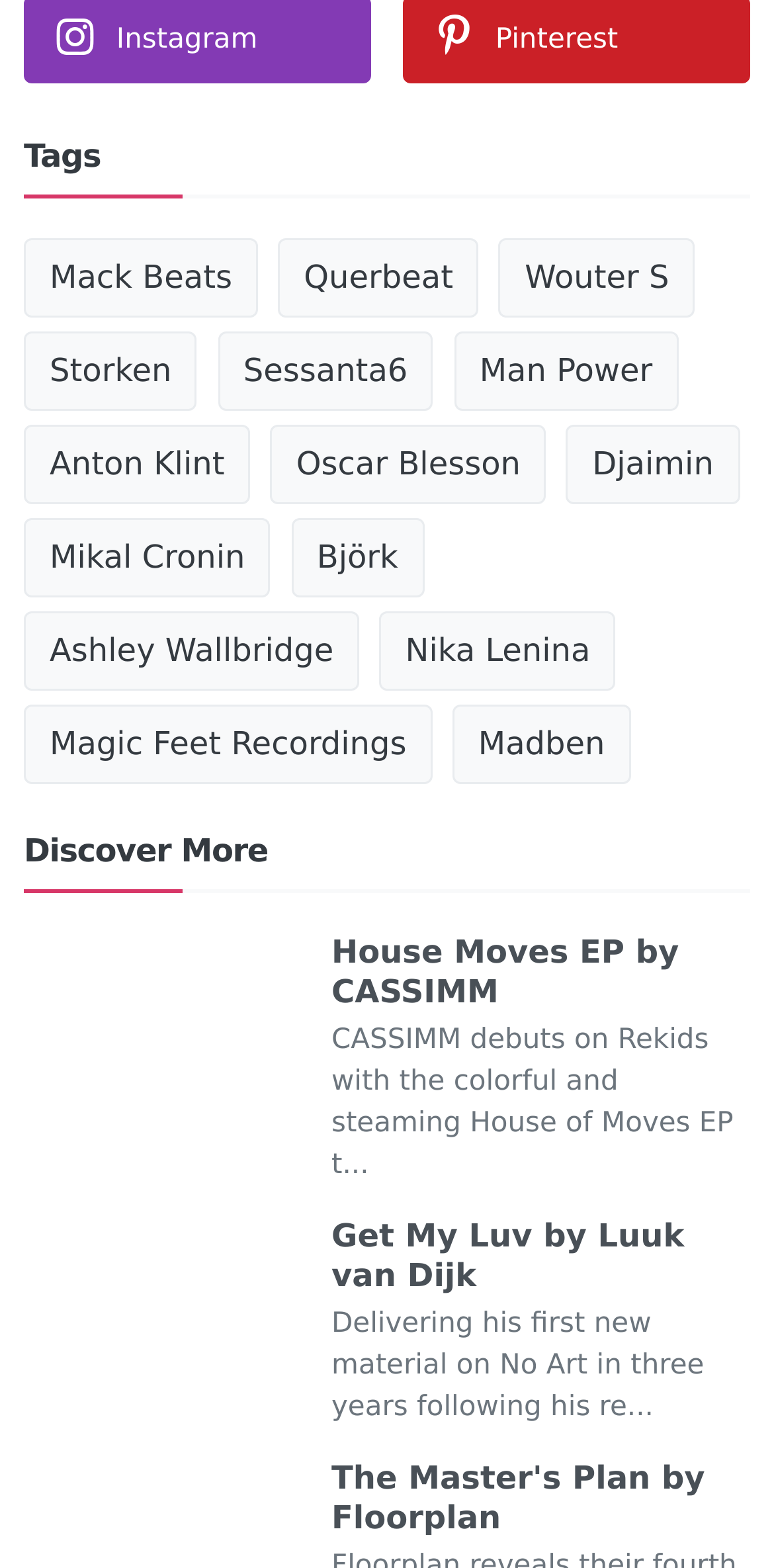What is the last link listed under the 'Discover More' heading? Please answer the question using a single word or phrase based on the image.

The Master's Plan by Floorplan